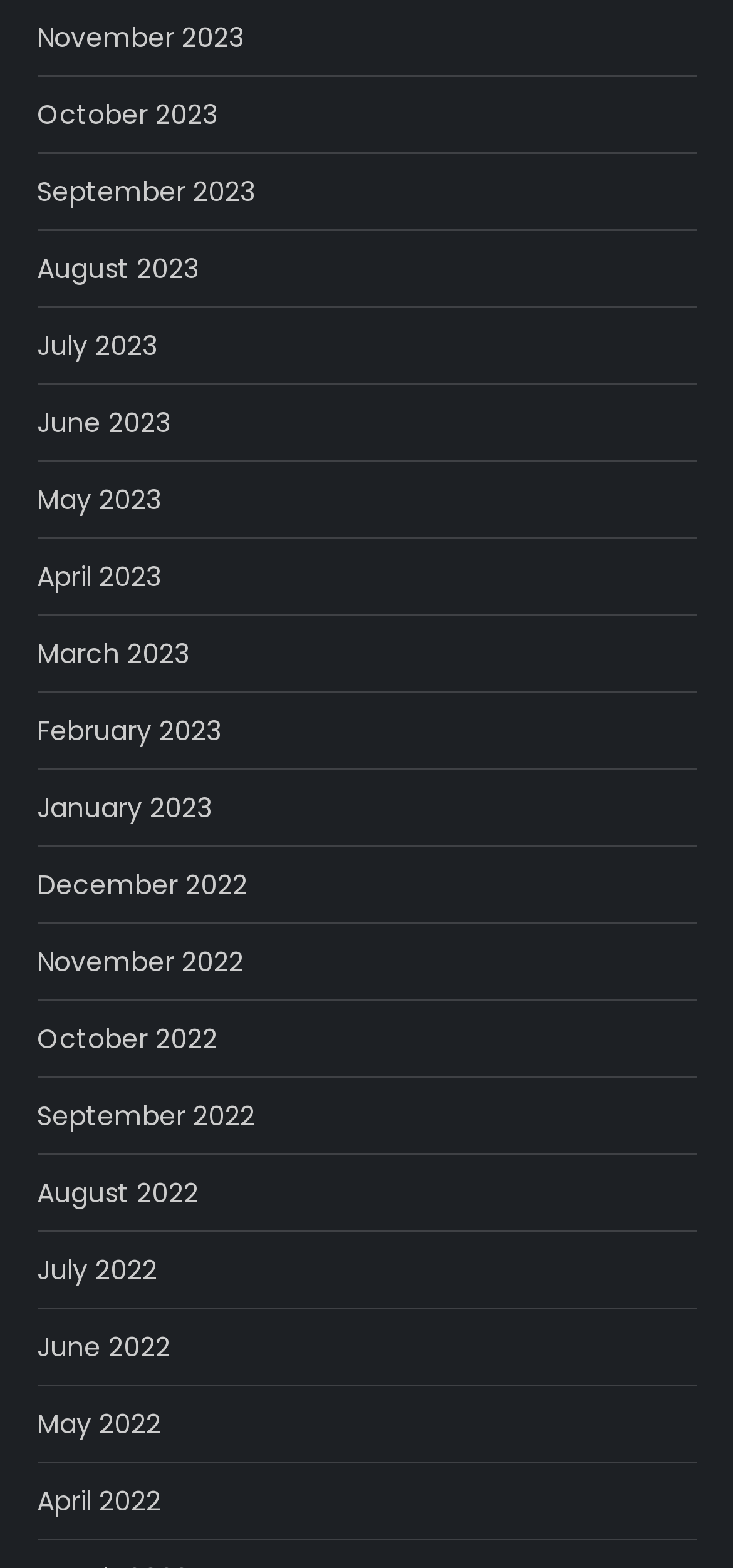Identify the bounding box coordinates for the element you need to click to achieve the following task: "access January 2023". Provide the bounding box coordinates as four float numbers between 0 and 1, in the form [left, top, right, bottom].

[0.05, 0.5, 0.288, 0.531]